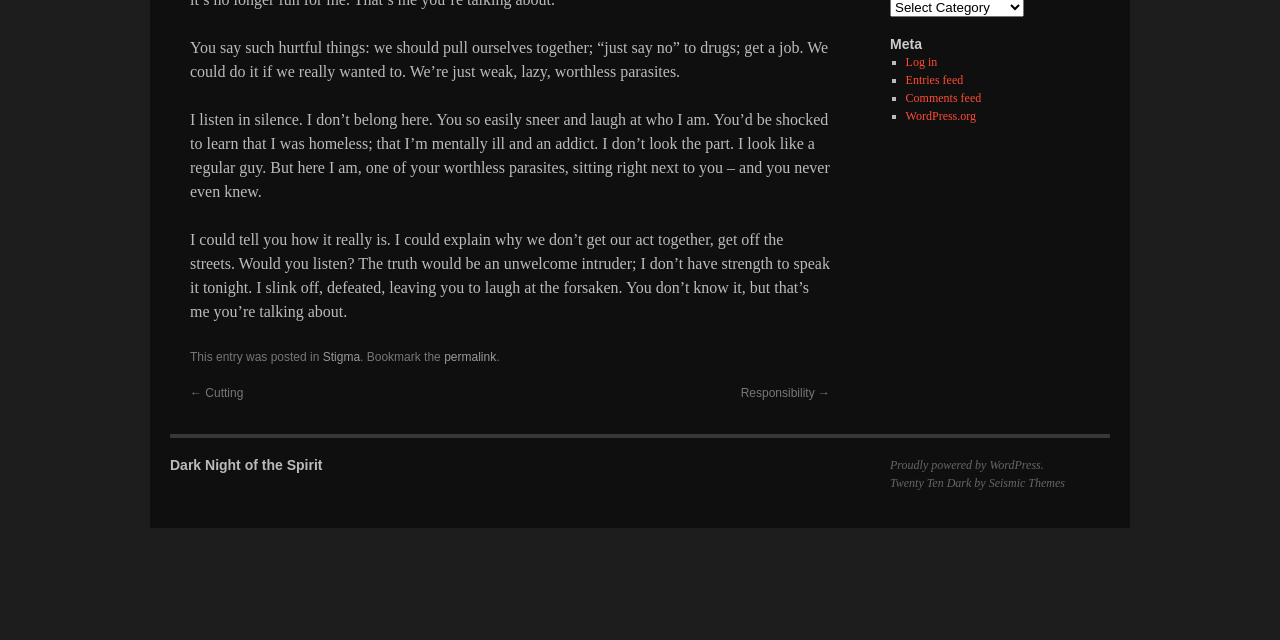Locate and provide the bounding box coordinates for the HTML element that matches this description: "Proudly powered by WordPress.".

[0.695, 0.715, 0.815, 0.74]